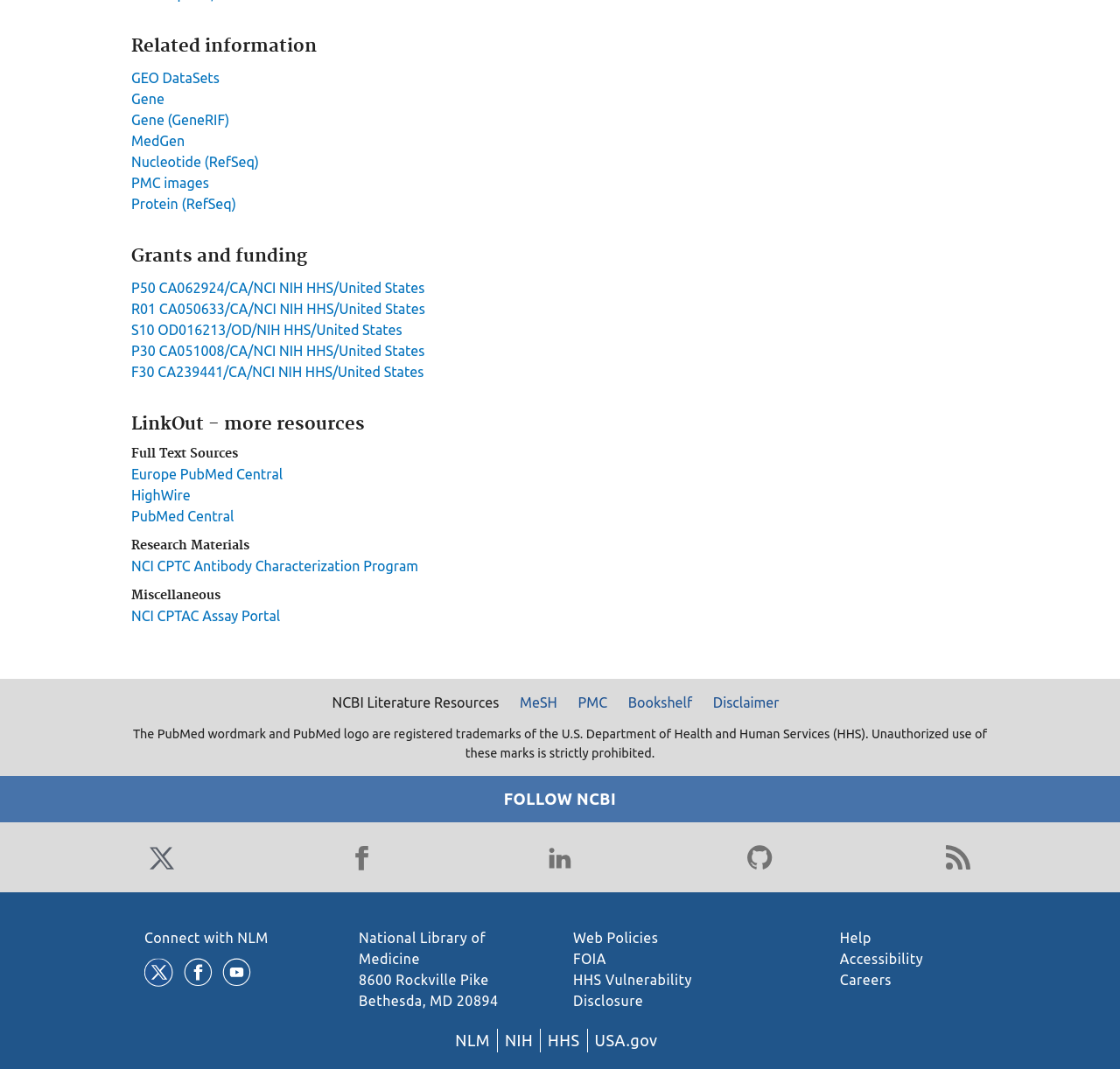Can you provide the bounding box coordinates for the element that should be clicked to implement the instruction: "View Full Text Sources"?

[0.117, 0.416, 0.68, 0.433]